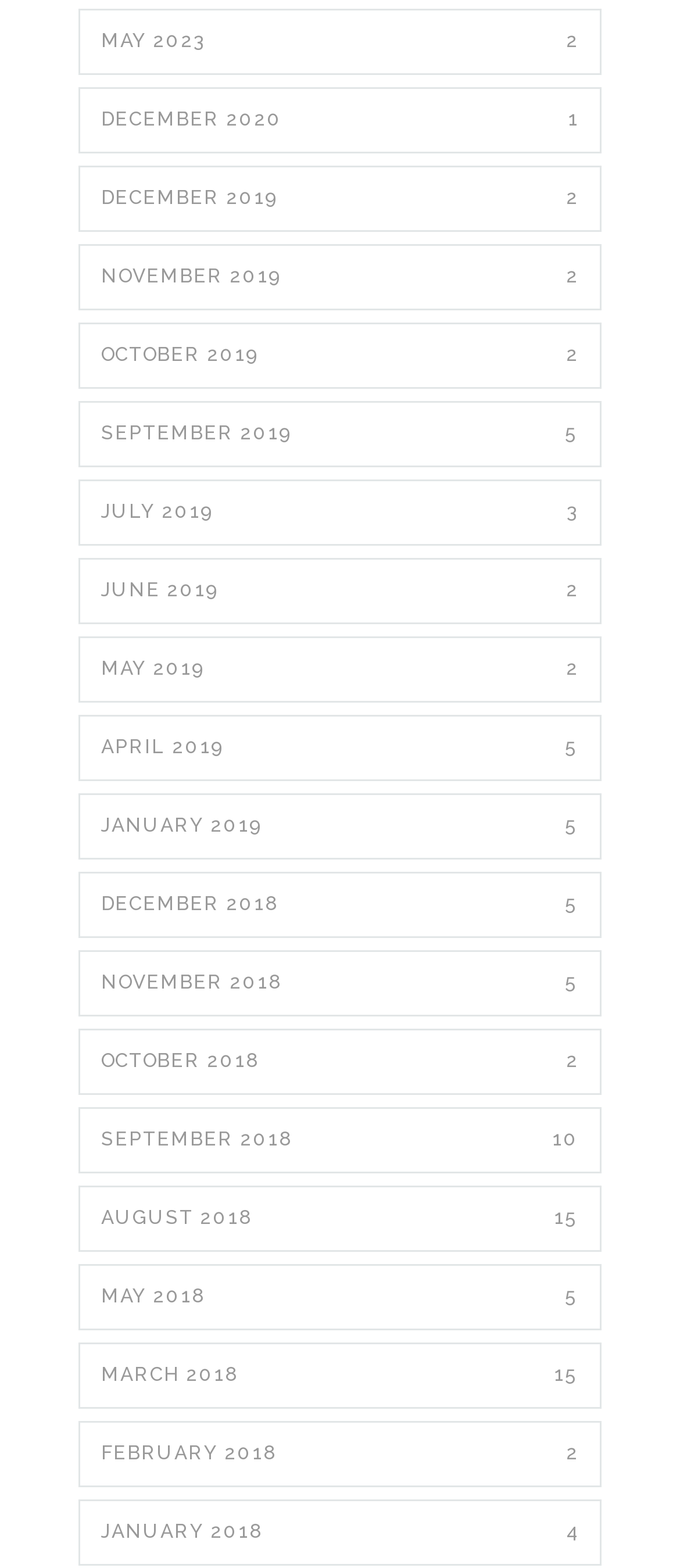Please provide the bounding box coordinates for the element that needs to be clicked to perform the following instruction: "Visit the external website". The coordinates should be given as four float numbers between 0 and 1, i.e., [left, top, right, bottom].

None